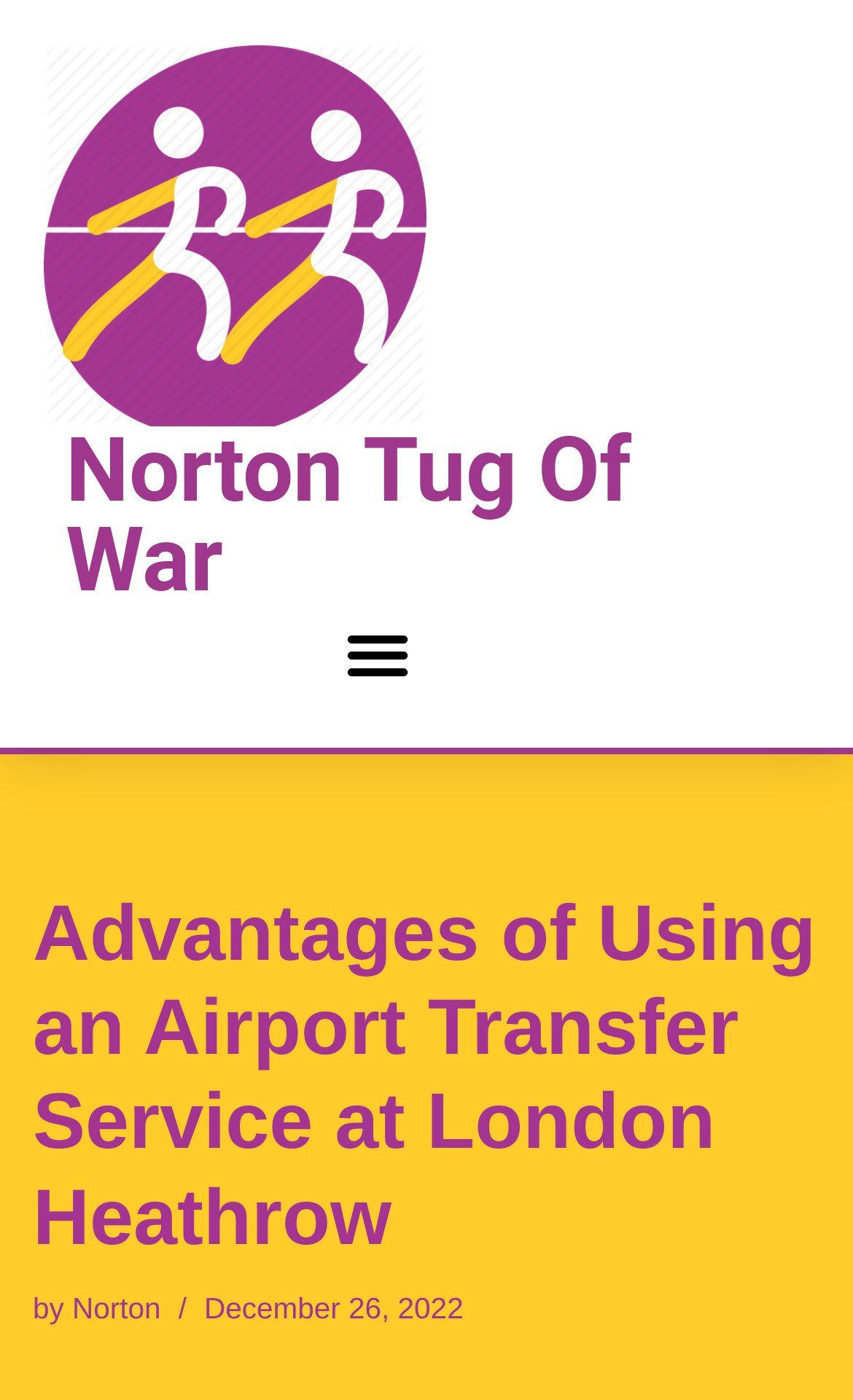Please provide a comprehensive response to the question below by analyzing the image: 
Is the menu toggle button expanded?

I found the state of the menu toggle button by looking at the button element 'Menu Toggle' which has the attribute 'expanded' set to 'False'.